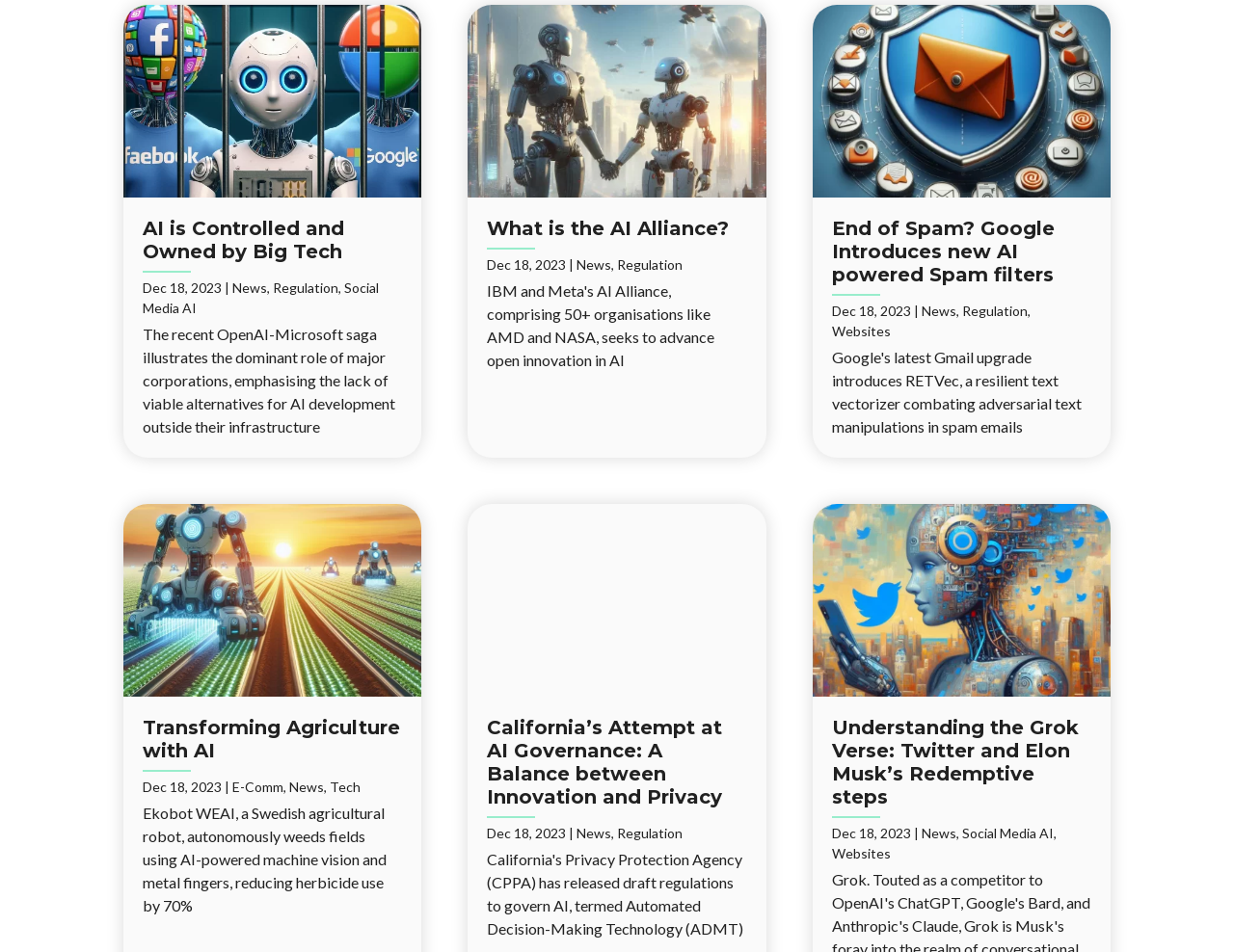How much herbicide use is reduced by Ekobot WEAI?
Provide an in-depth and detailed explanation in response to the question.

The article 'Transforming Agriculture with AI' mentions that Ekobot WEAI, a Swedish agricultural robot, reduces herbicide use by 70%.